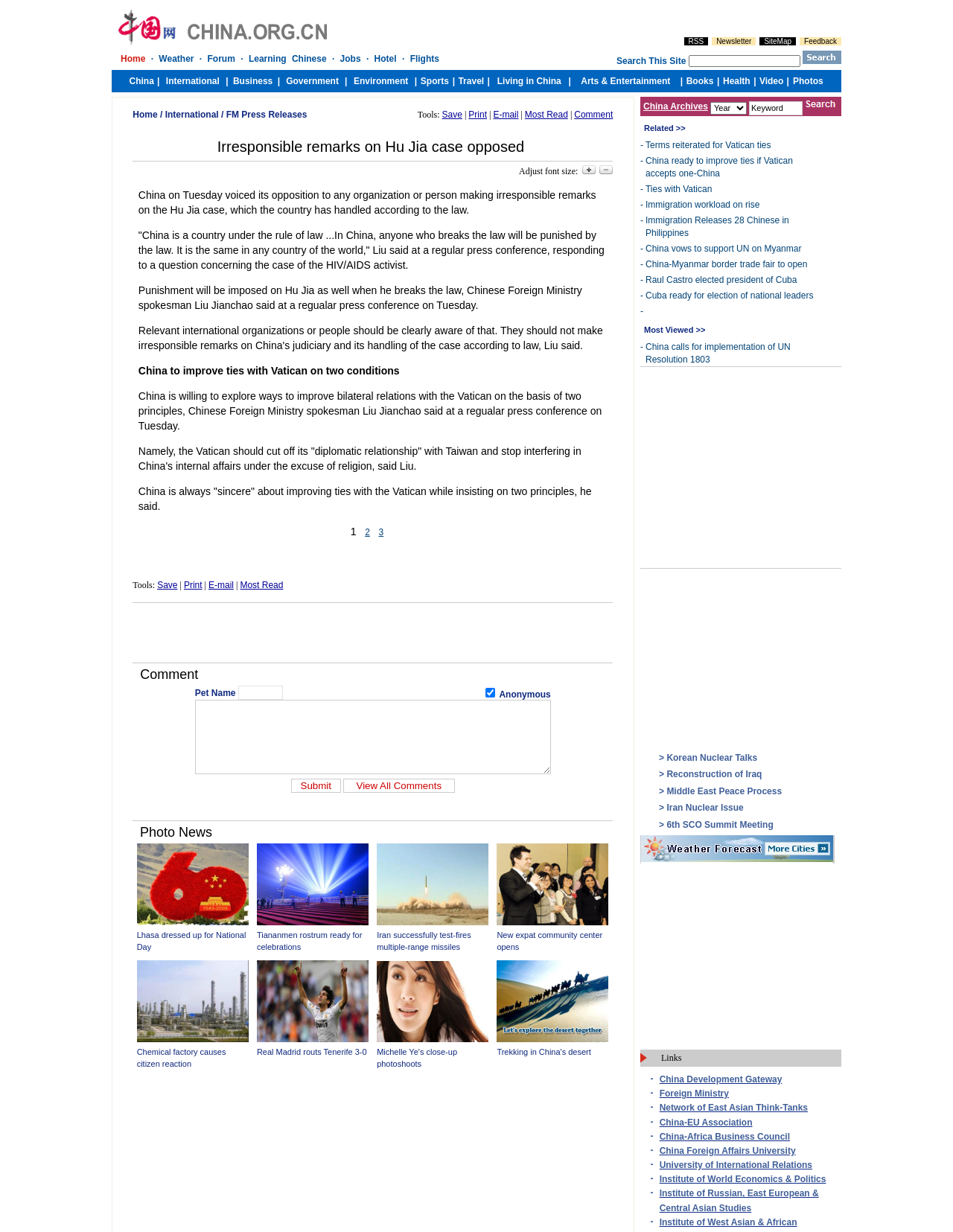Identify the bounding box for the UI element described as: "Network of East Asian Think-Tanks". Ensure the coordinates are four float numbers between 0 and 1, formatted as [left, top, right, bottom].

[0.692, 0.895, 0.848, 0.904]